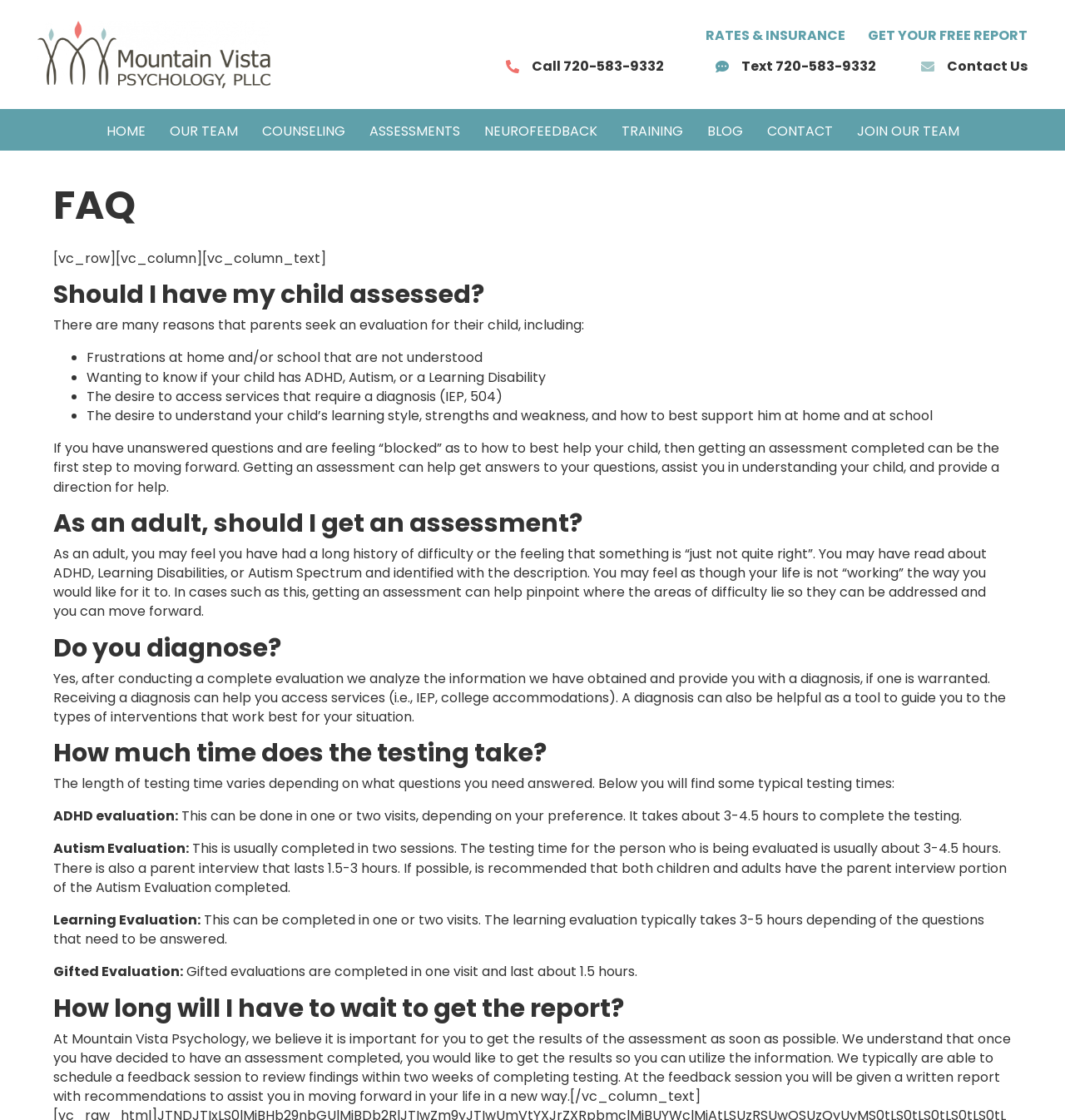What is the purpose of a parent interview in an Autism Evaluation?
Based on the image, answer the question with a single word or brief phrase.

To gather more information